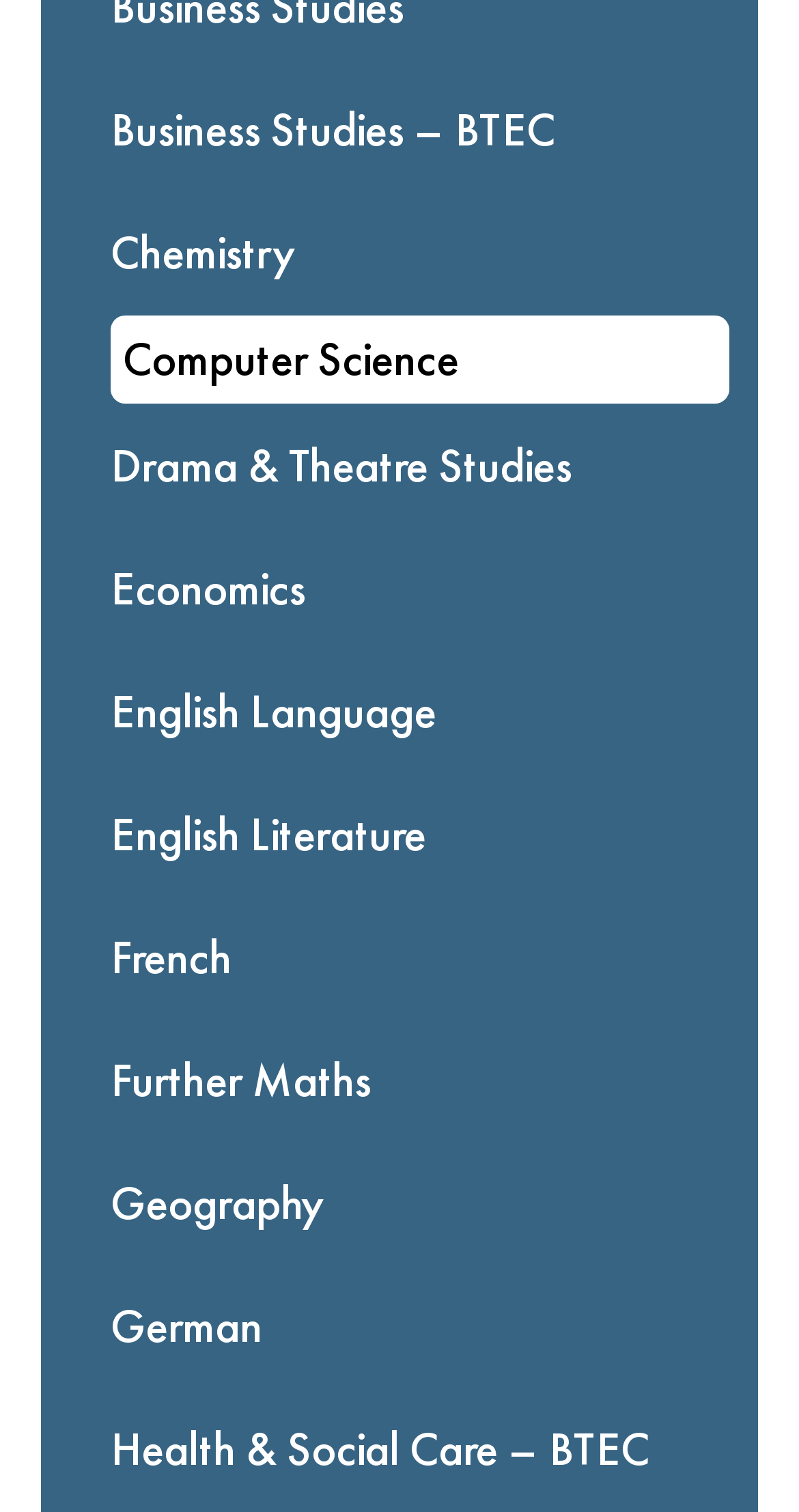Is French listed as a subject?
Based on the visual content, answer with a single word or a brief phrase.

Yes